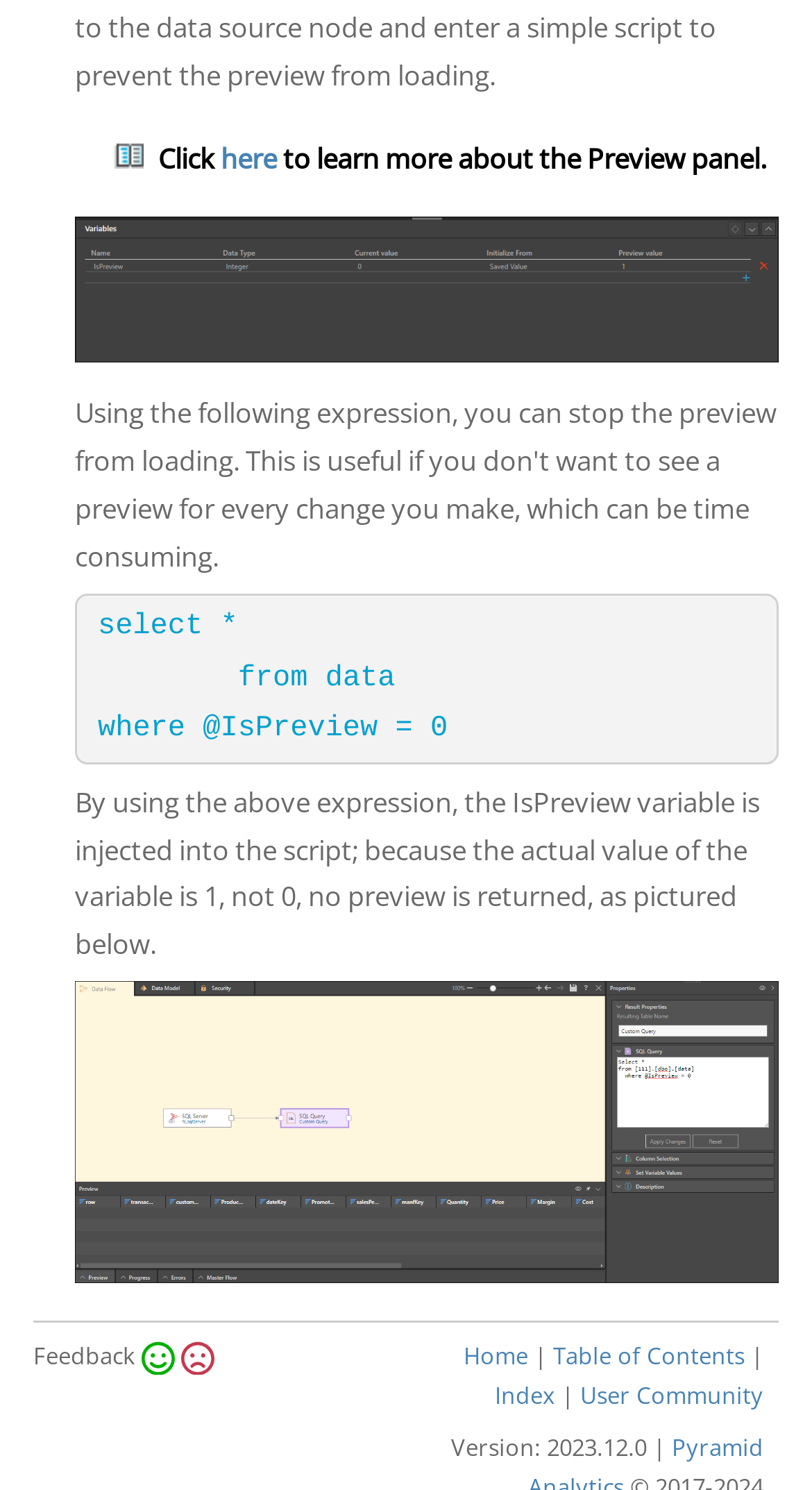What is the topic of the article?
Answer the question in a detailed and comprehensive manner.

The topic of the article appears to be related to using the Preview panel, as evidenced by the text and images on the webpage, which provide information and examples on how to use the Preview panel.